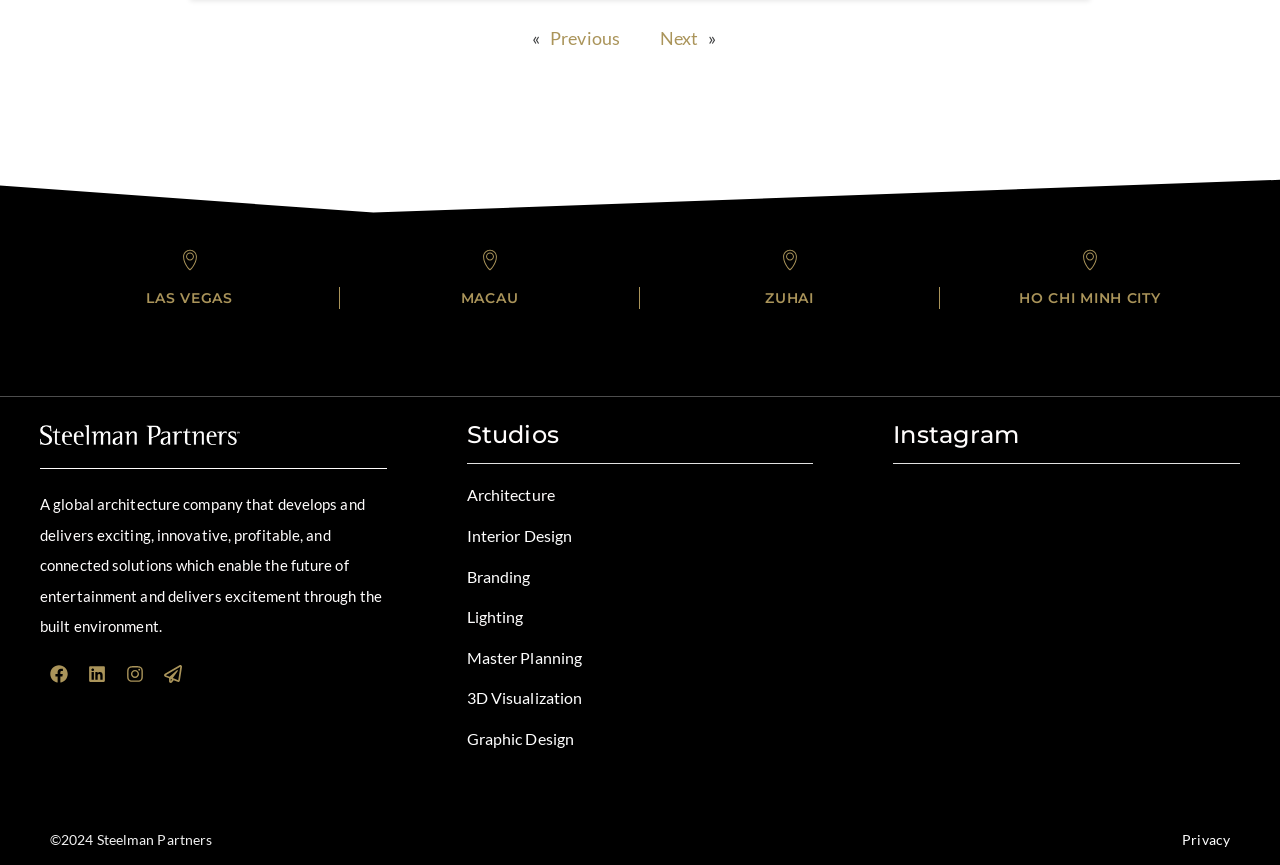Identify the bounding box coordinates for the element you need to click to achieve the following task: "Click on Privacy". Provide the bounding box coordinates as four float numbers between 0 and 1, in the form [left, top, right, bottom].

[0.924, 0.96, 0.961, 0.98]